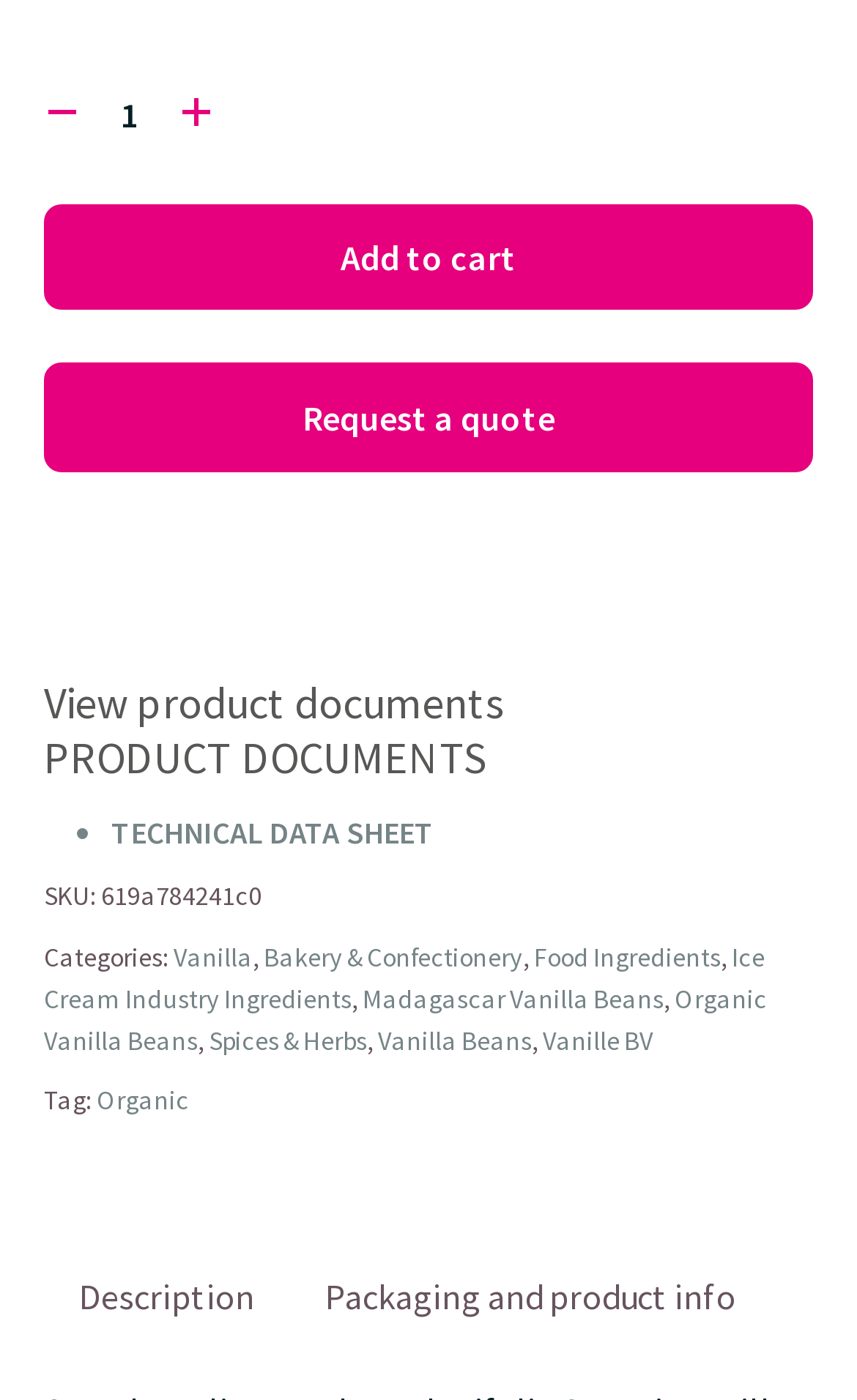Please locate the bounding box coordinates for the element that should be clicked to achieve the following instruction: "View product description". Ensure the coordinates are given as four float numbers between 0 and 1, i.e., [left, top, right, bottom].

[0.092, 0.895, 0.297, 0.958]